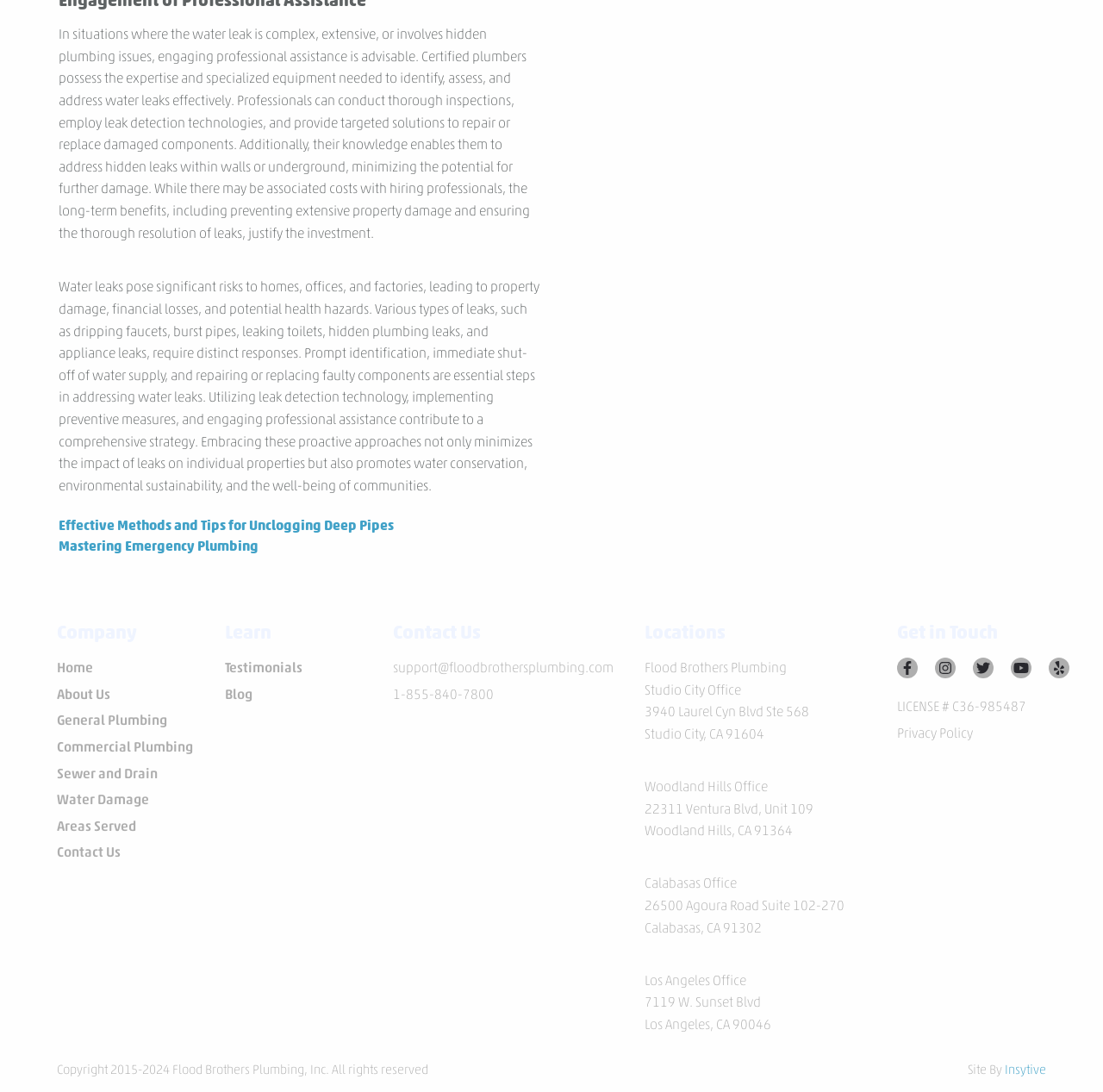Find and indicate the bounding box coordinates of the region you should select to follow the given instruction: "Click on the 'support@floodbrothersplumbing.com' email link".

[0.356, 0.604, 0.556, 0.619]